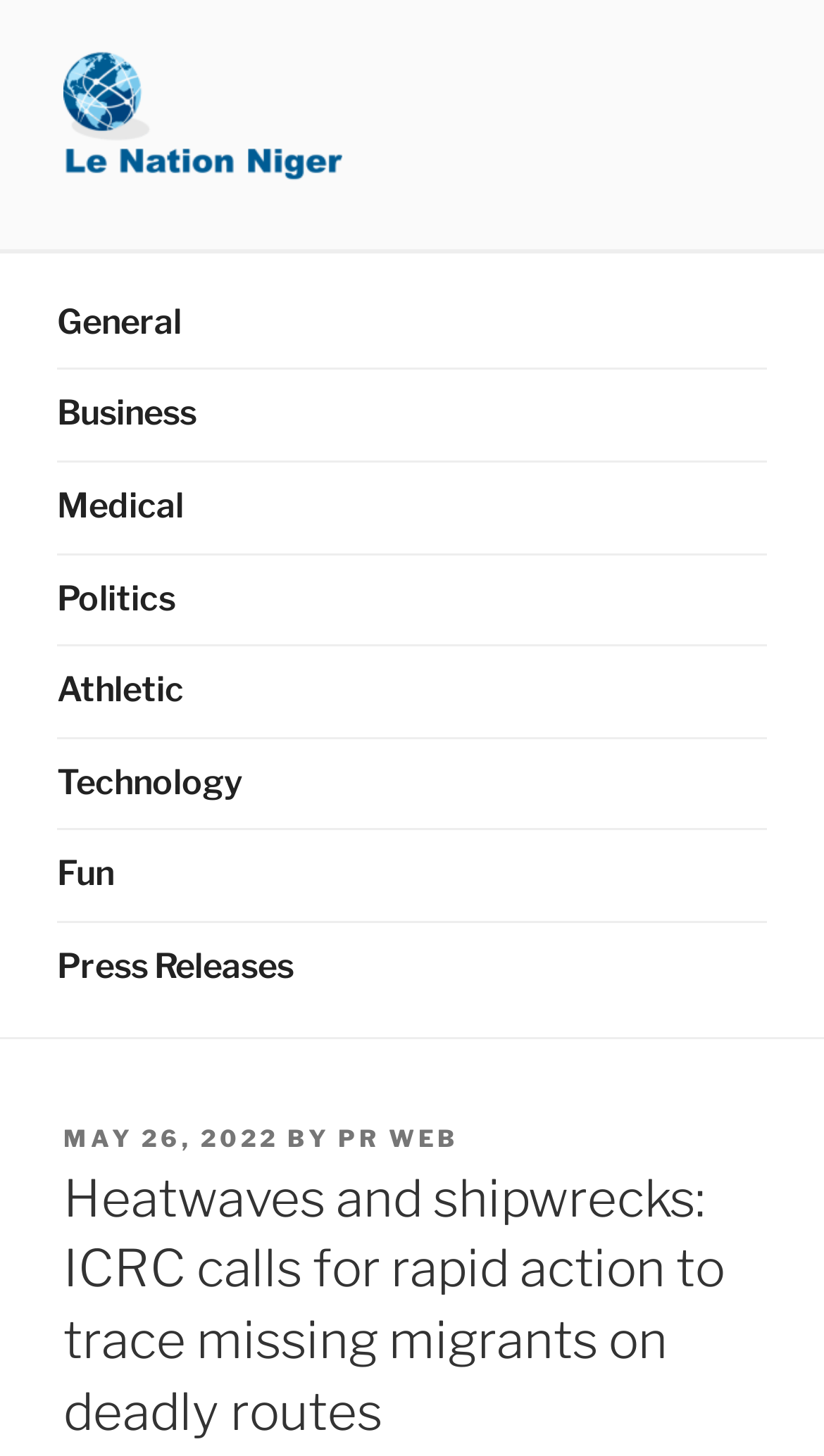Provide your answer in one word or a succinct phrase for the question: 
What is the date of the press release?

MAY 26, 2022